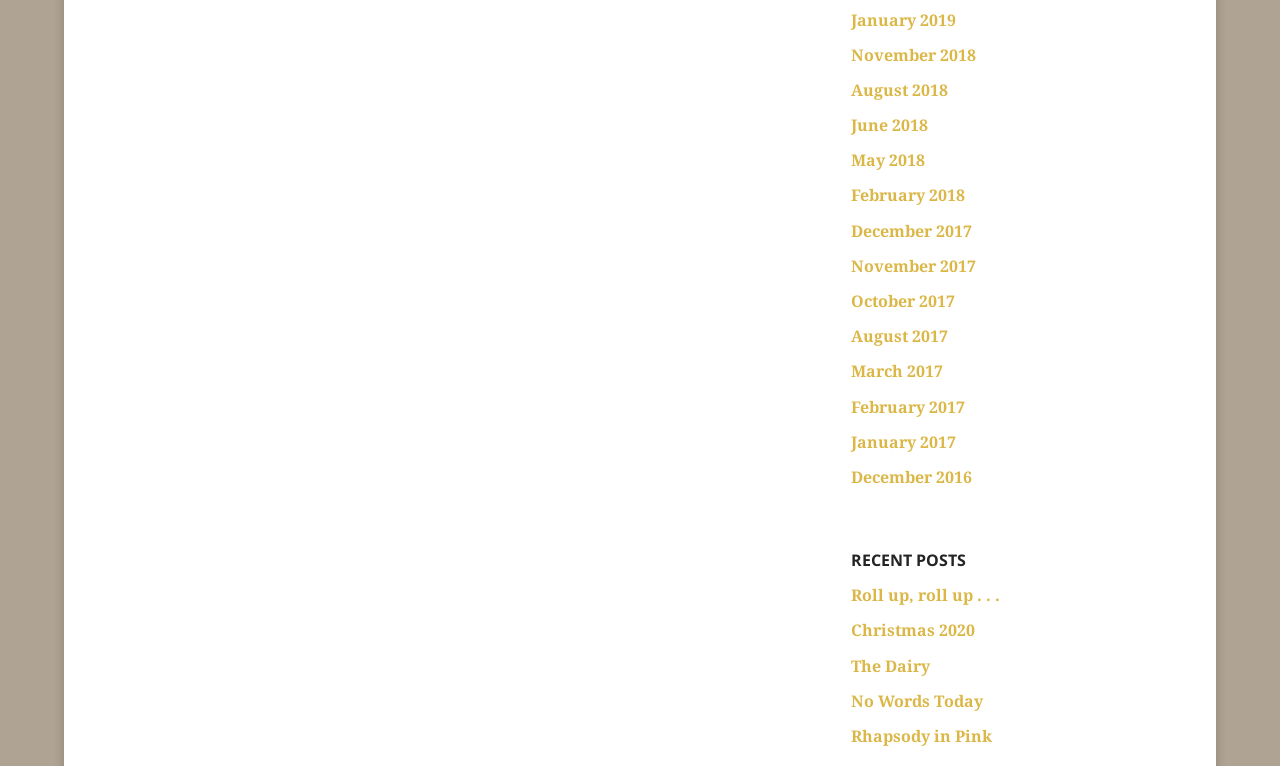Respond to the following query with just one word or a short phrase: 
What is the earliest month listed?

December 2016